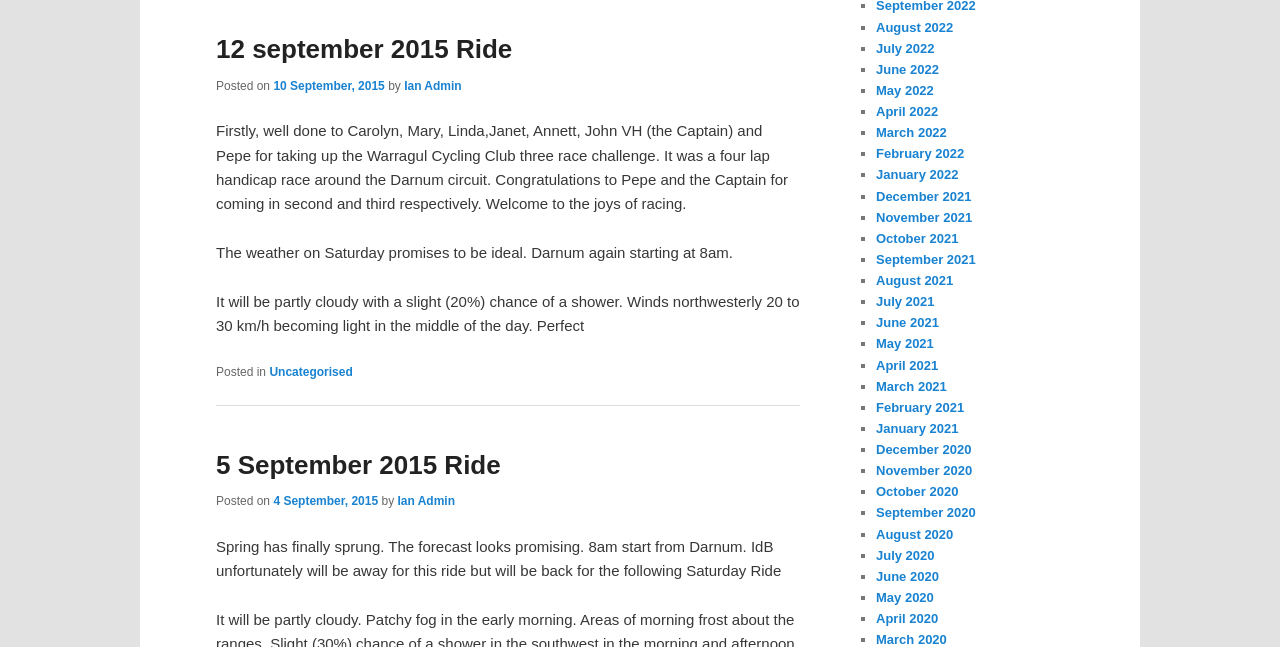Determine the bounding box coordinates of the clickable region to execute the instruction: "Click the 'Uncategorised' link". The coordinates should be four float numbers between 0 and 1, denoted as [left, top, right, bottom].

[0.21, 0.564, 0.276, 0.586]